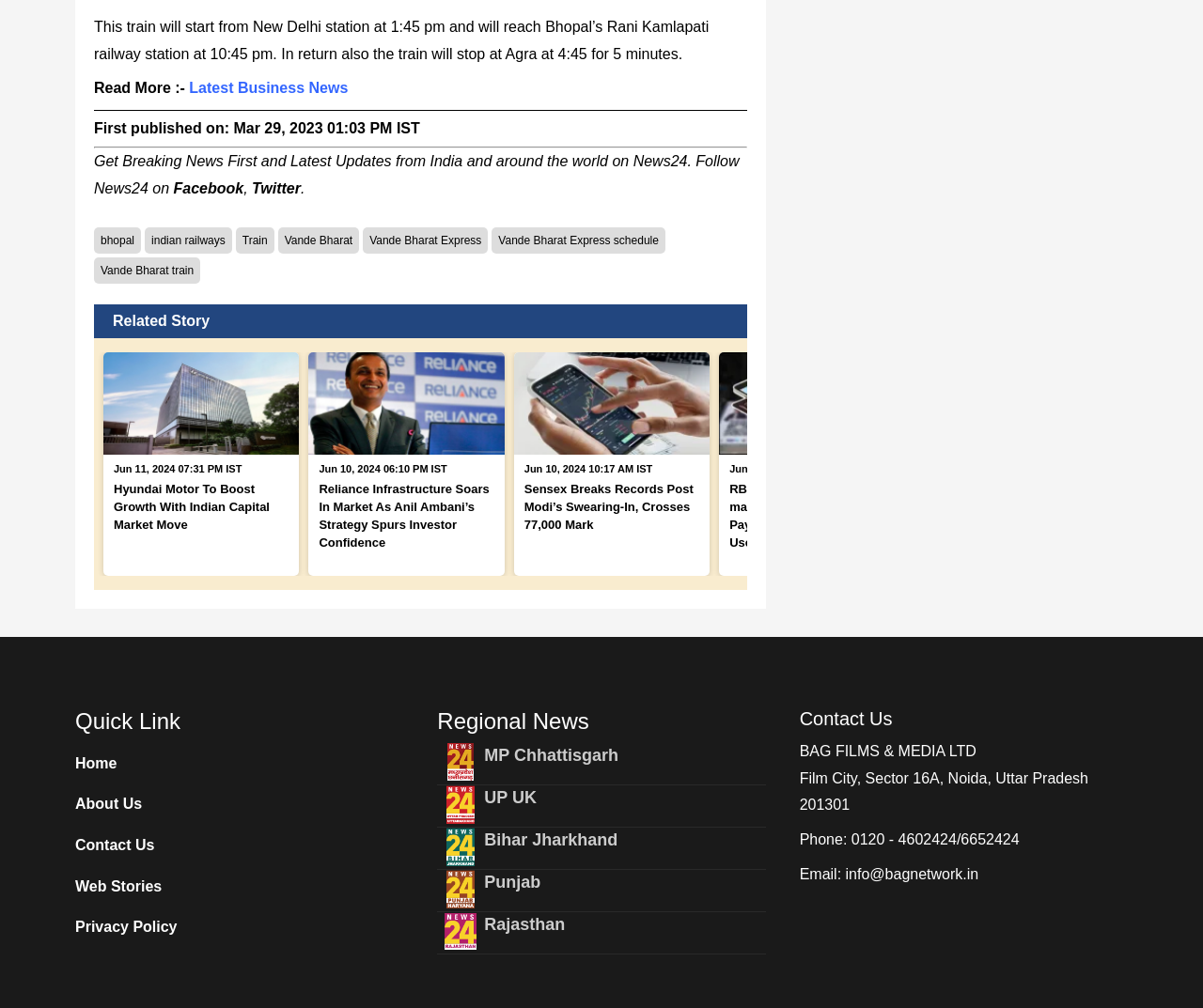Give the bounding box coordinates for this UI element: "Facebook". The coordinates should be four float numbers between 0 and 1, arranged as [left, top, right, bottom].

[0.144, 0.179, 0.202, 0.195]